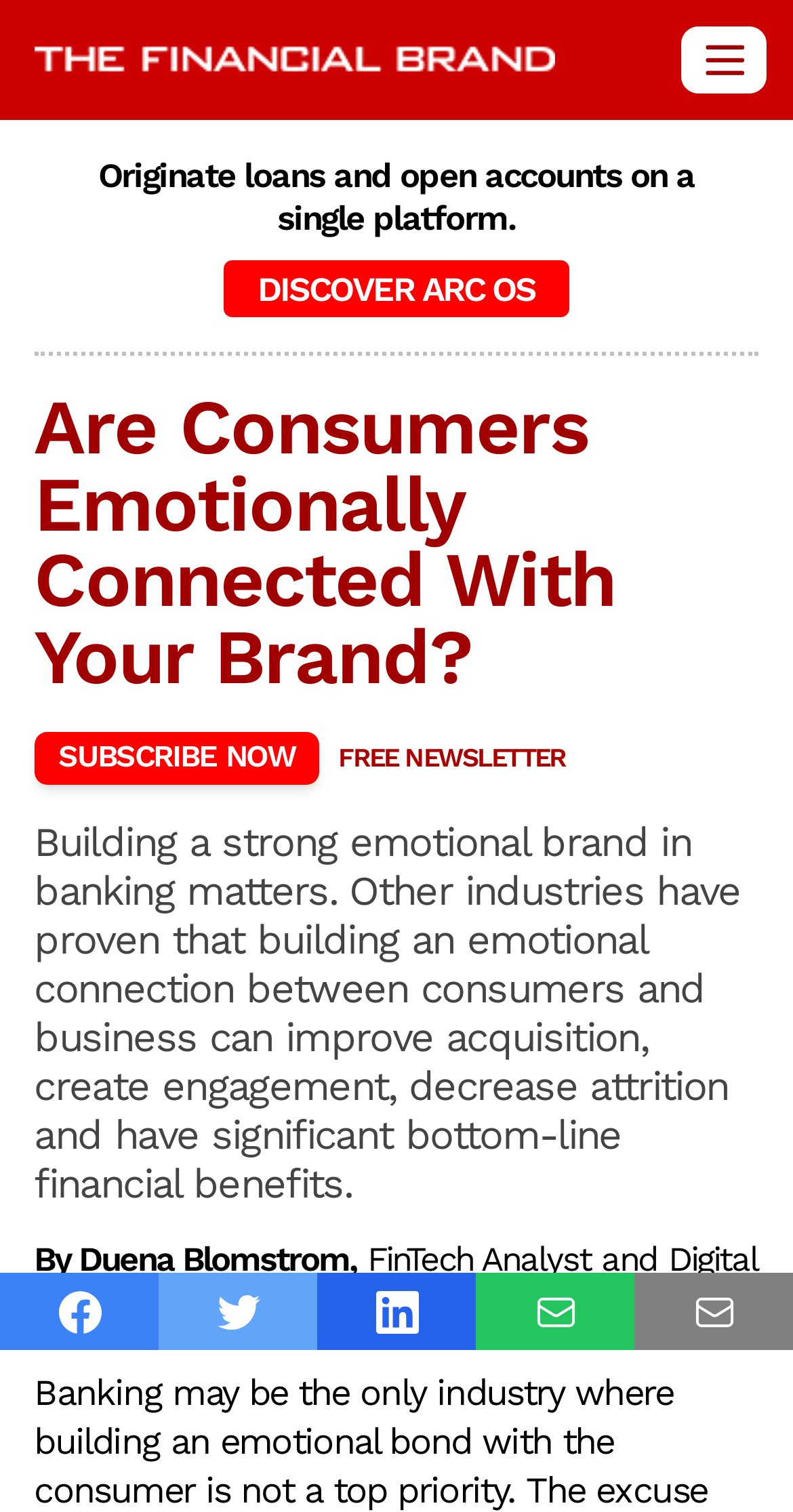What is the benefit of building an emotional brand connection?
Based on the screenshot, provide your answer in one word or phrase.

Improved acquisition and engagement